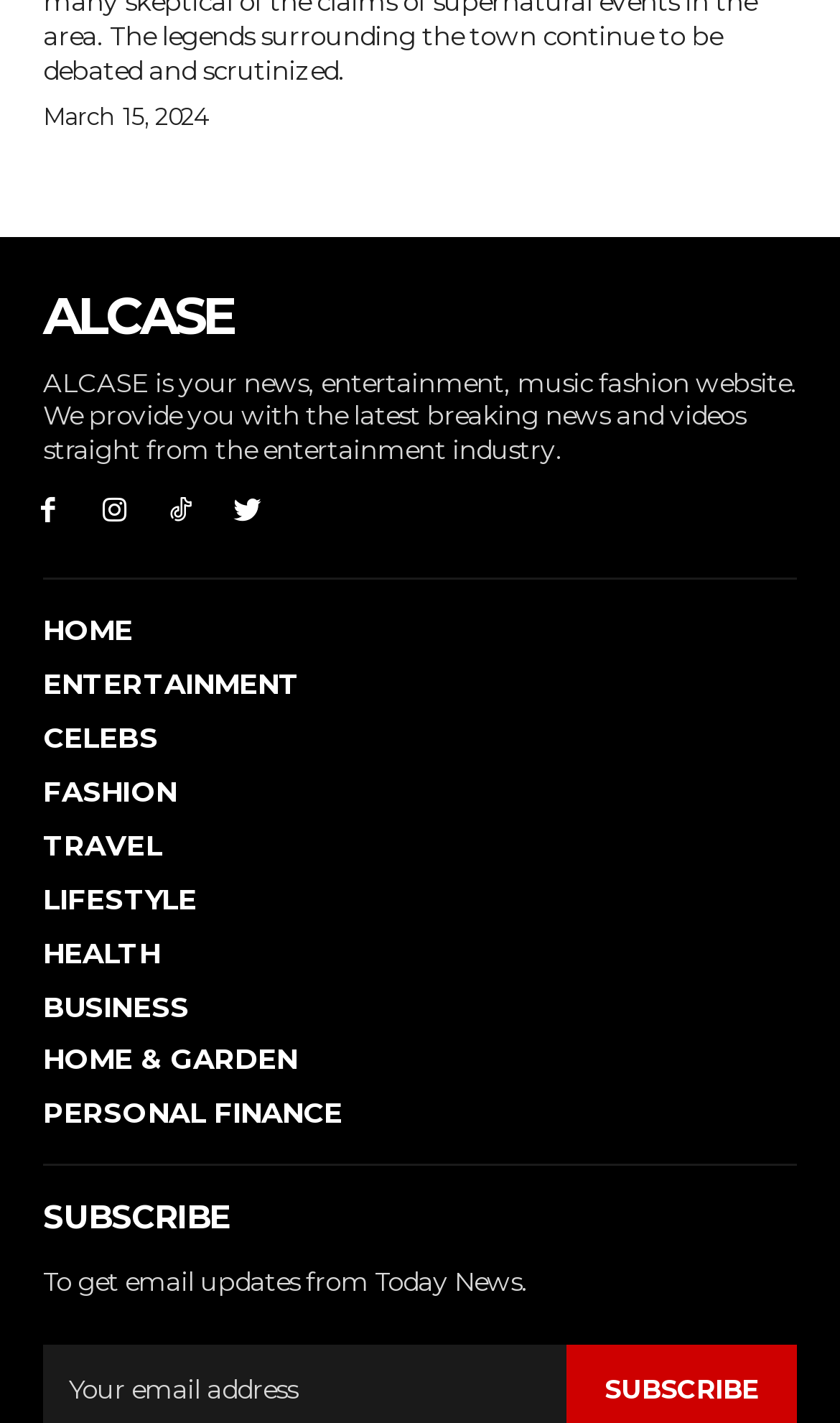By analyzing the image, answer the following question with a detailed response: How many categories are available on the webpage?

The categories are listed as links below the introductory text. There are 9 categories in total, namely HOME, ENTERTAINMENT, CELEBS, FASHION, TRAVEL, LIFESTYLE, HEALTH, BUSINESS, and HOME & GARDEN.